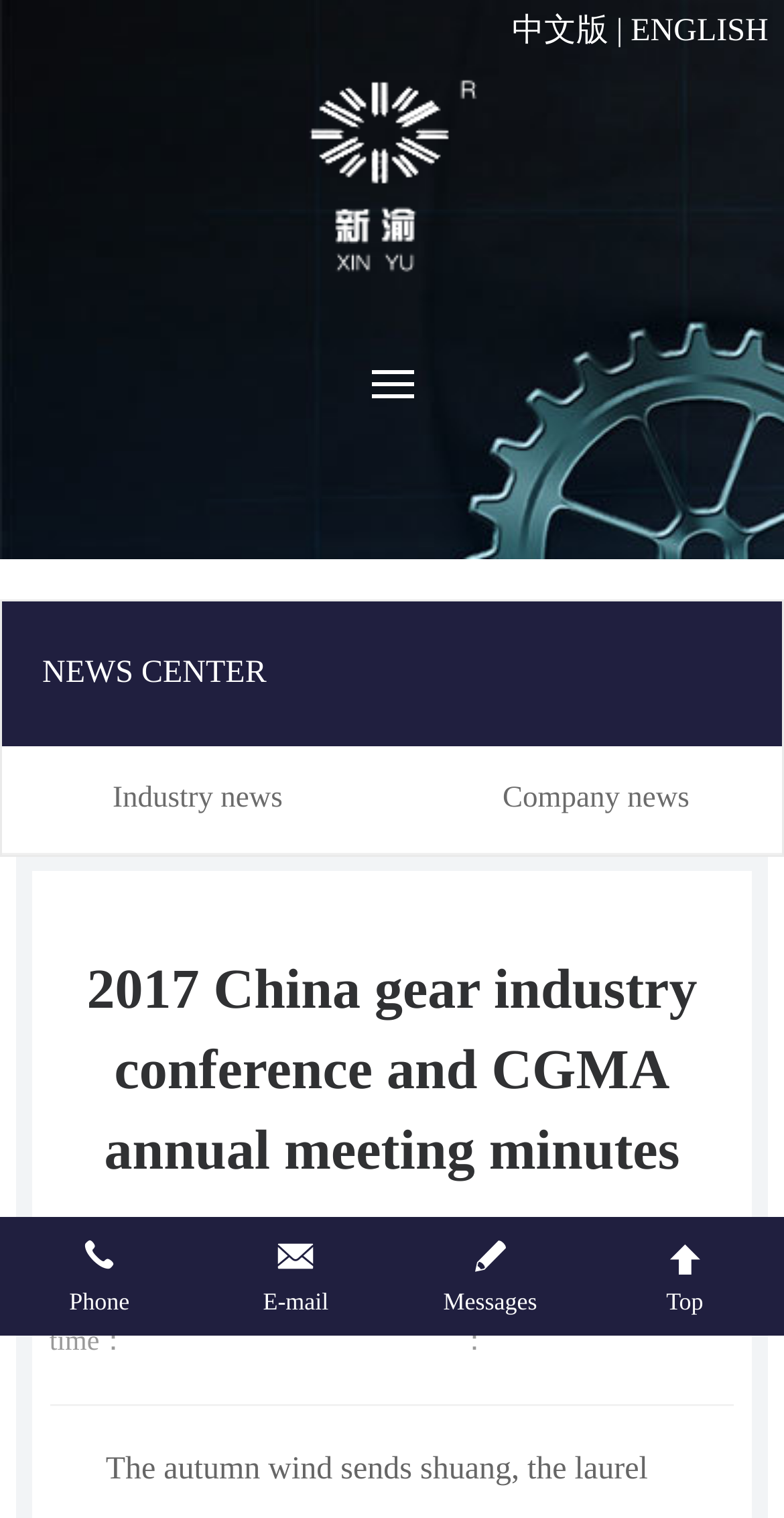Please provide a detailed answer to the question below based on the screenshot: 
What is the language of this webpage?

I can see that there are links for '中文版' and 'ENGLISH' at the top of the webpage, indicating that the webpage is available in both Chinese and English languages.